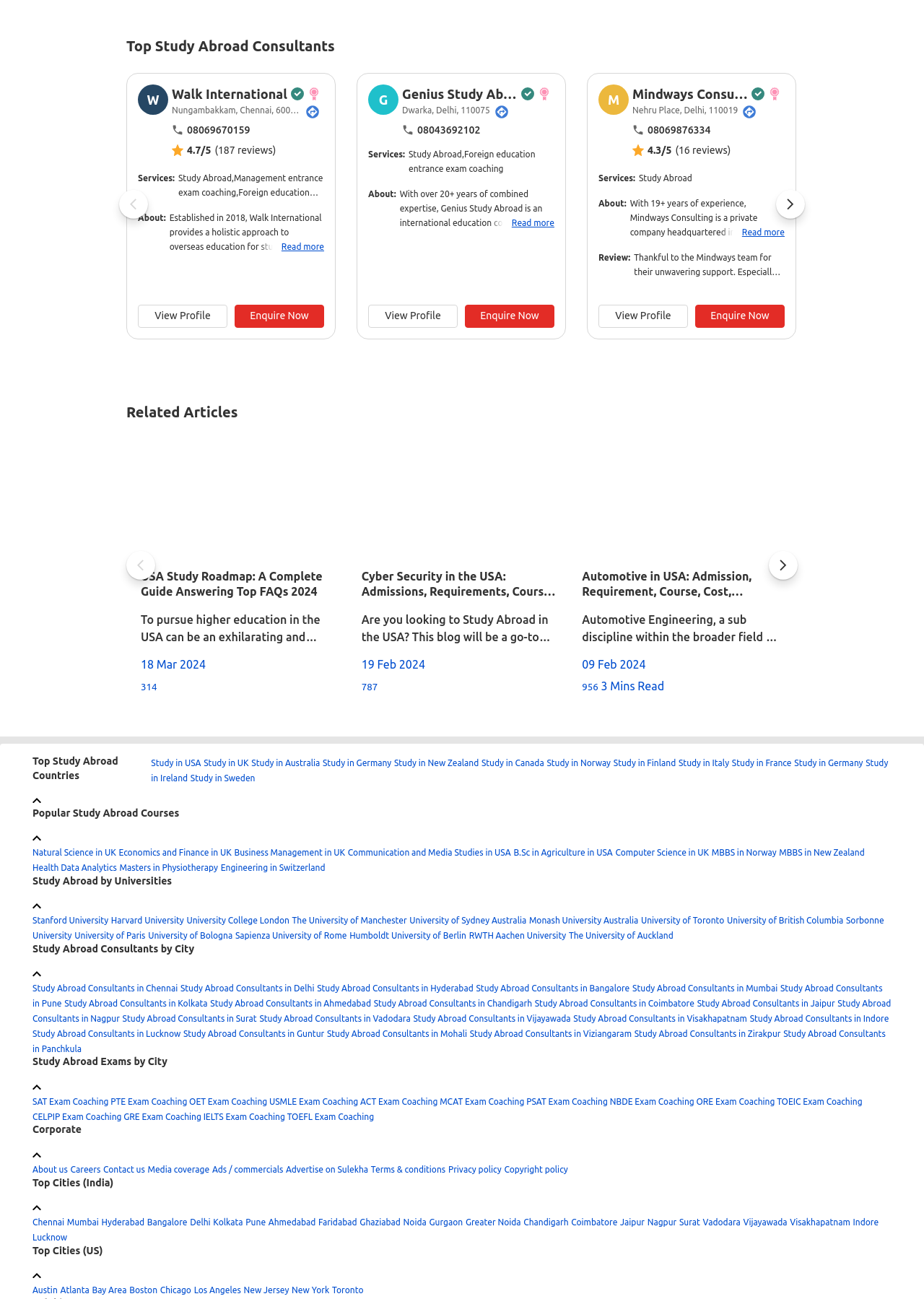Pinpoint the bounding box coordinates of the clickable area necessary to execute the following instruction: "go to home page". The coordinates should be given as four float numbers between 0 and 1, namely [left, top, right, bottom].

None